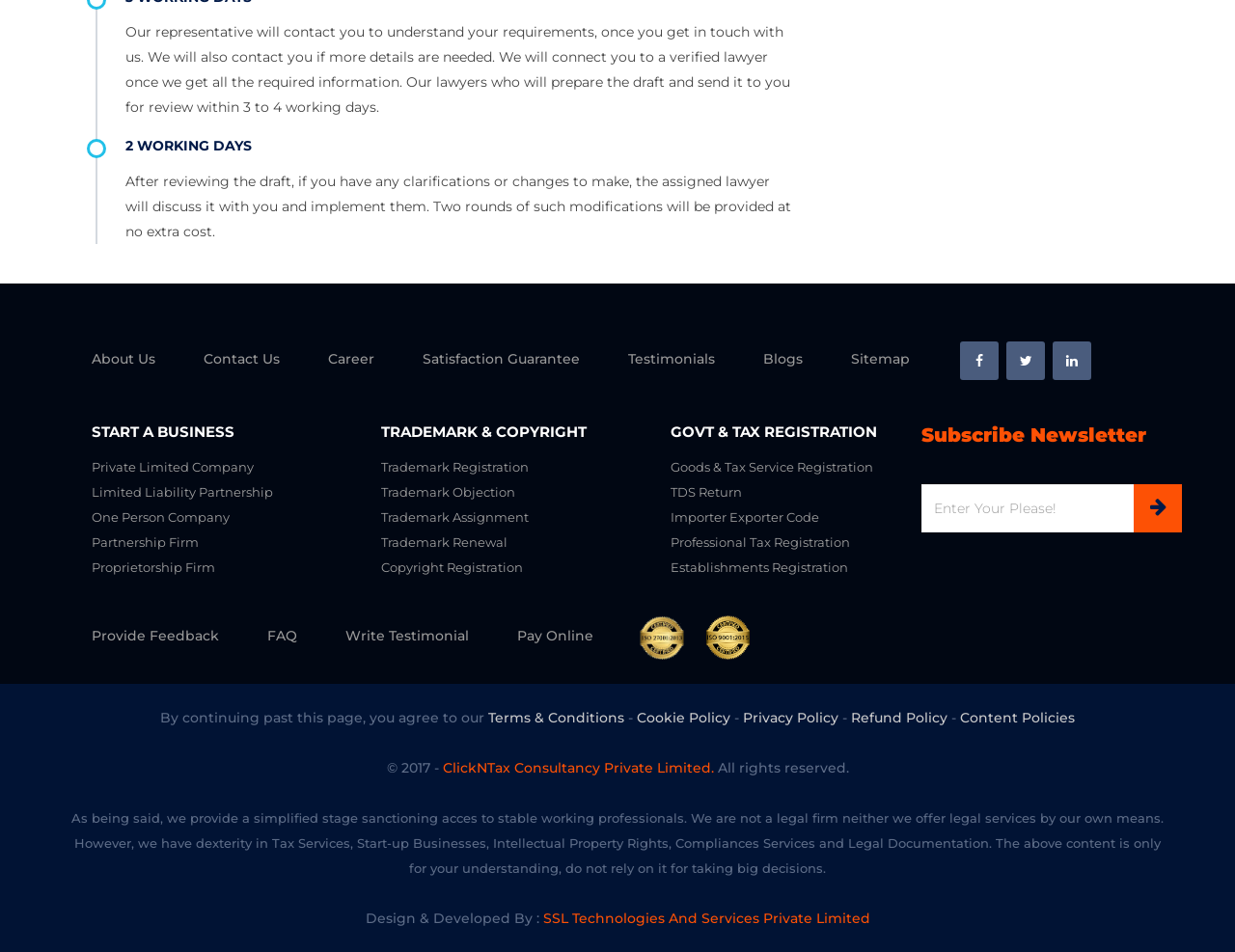Determine the bounding box coordinates of the region to click in order to accomplish the following instruction: "Click 'Trademark Registration'". Provide the coordinates as four float numbers between 0 and 1, specifically [left, top, right, bottom].

[0.309, 0.483, 0.428, 0.499]